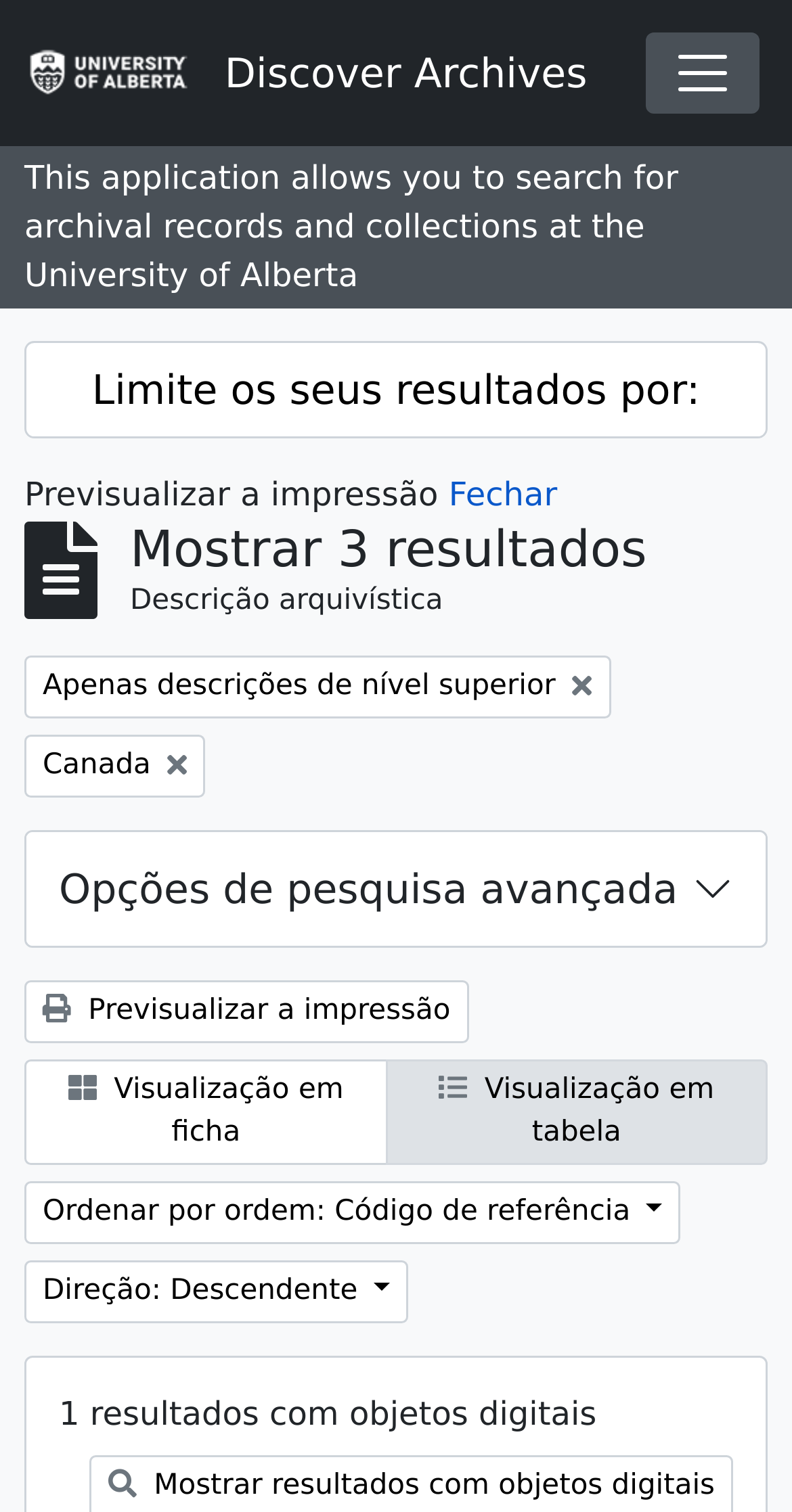Locate the bounding box coordinates of the area that needs to be clicked to fulfill the following instruction: "Toggle navigation". The coordinates should be in the format of four float numbers between 0 and 1, namely [left, top, right, bottom].

[0.815, 0.021, 0.959, 0.075]